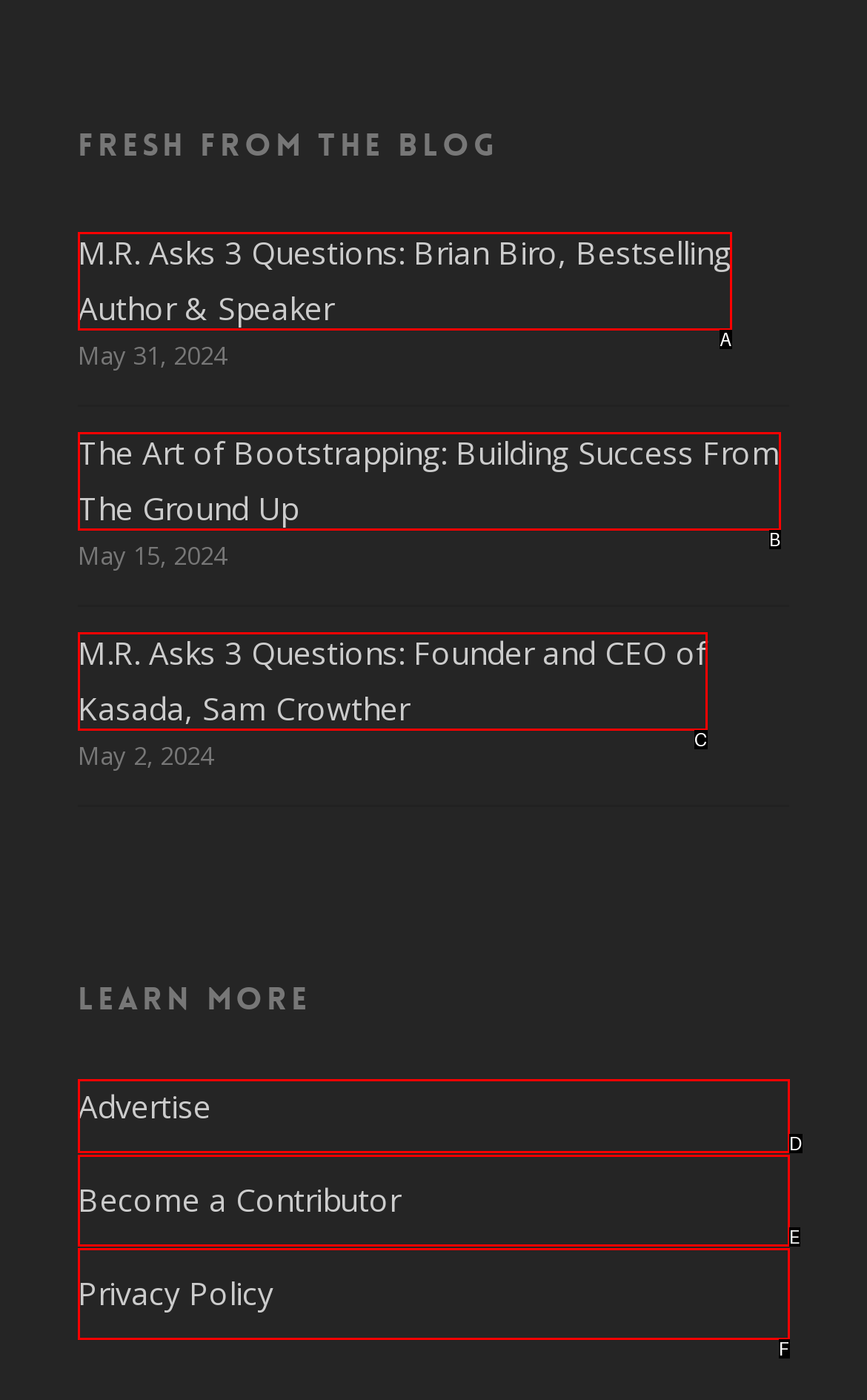Identify which HTML element matches the description: Become a Contributor. Answer with the correct option's letter.

E